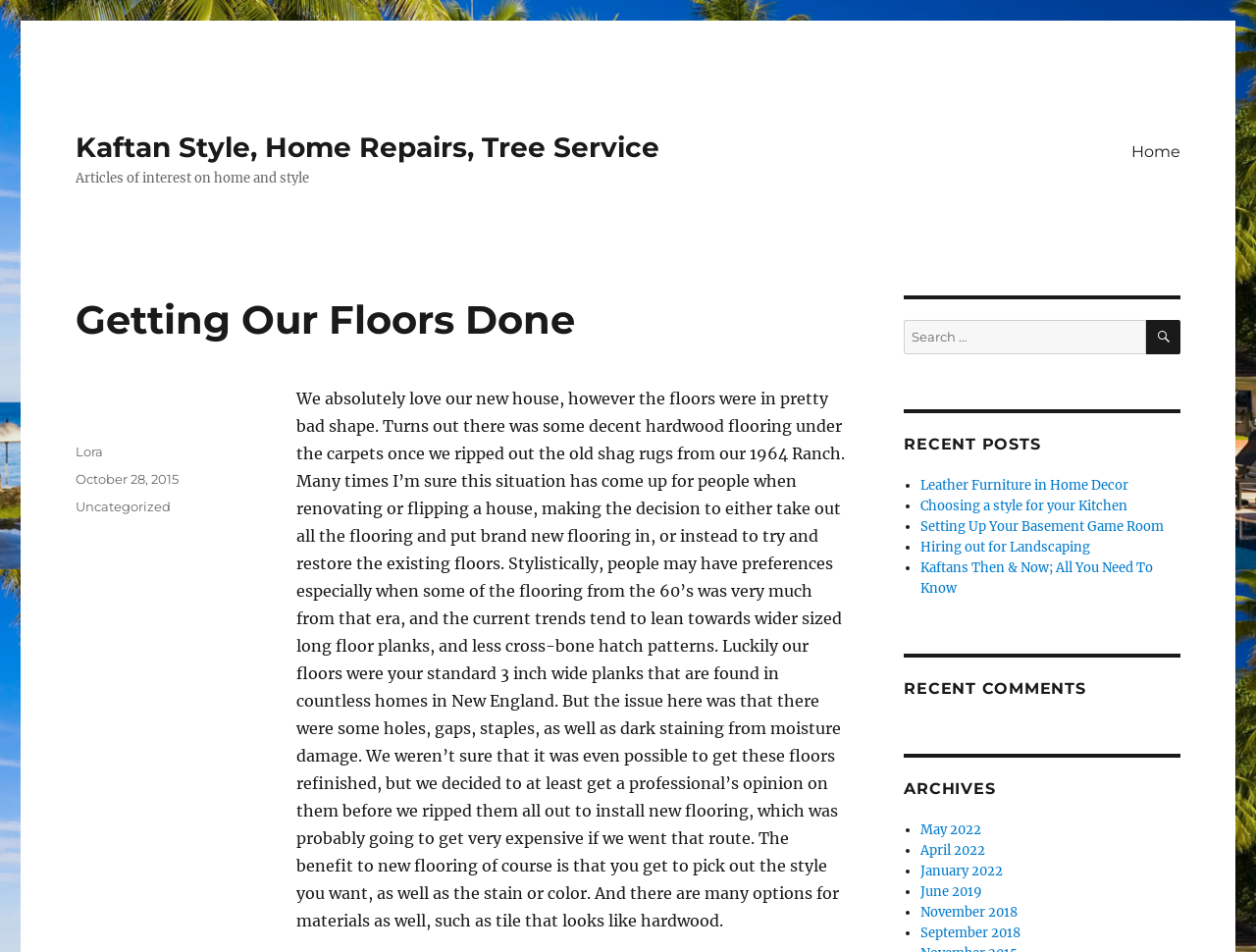Please study the image and answer the question comprehensively:
What is the date of the article?

The date of the article can be found in the footer section of the webpage, where it says 'Posted on' followed by a link to 'October 28, 2015'.